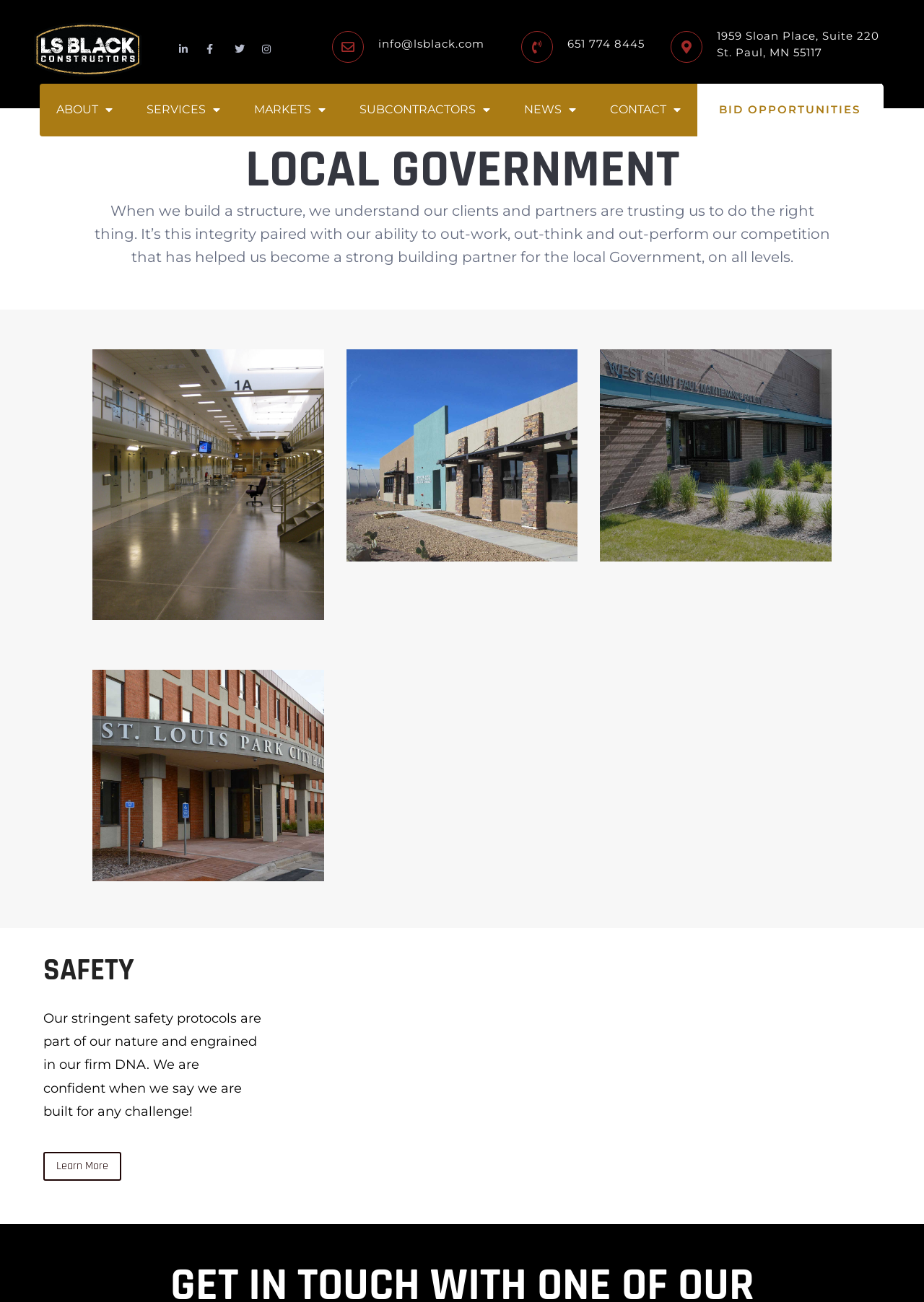Kindly determine the bounding box coordinates for the clickable area to achieve the given instruction: "Check the CONTACT information".

[0.642, 0.069, 0.755, 0.1]